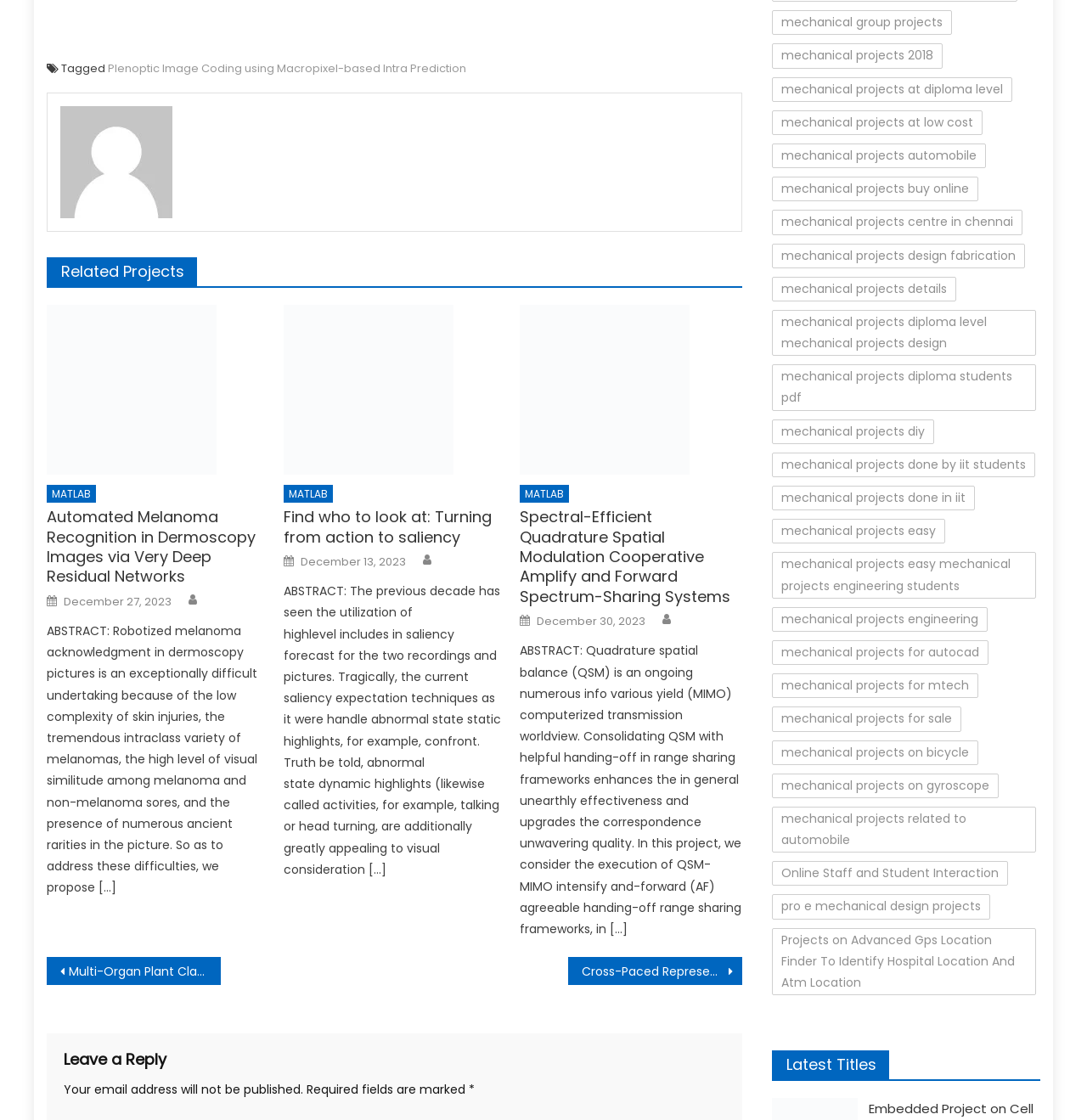Highlight the bounding box of the UI element that corresponds to this description: "Compliments / complaints".

None